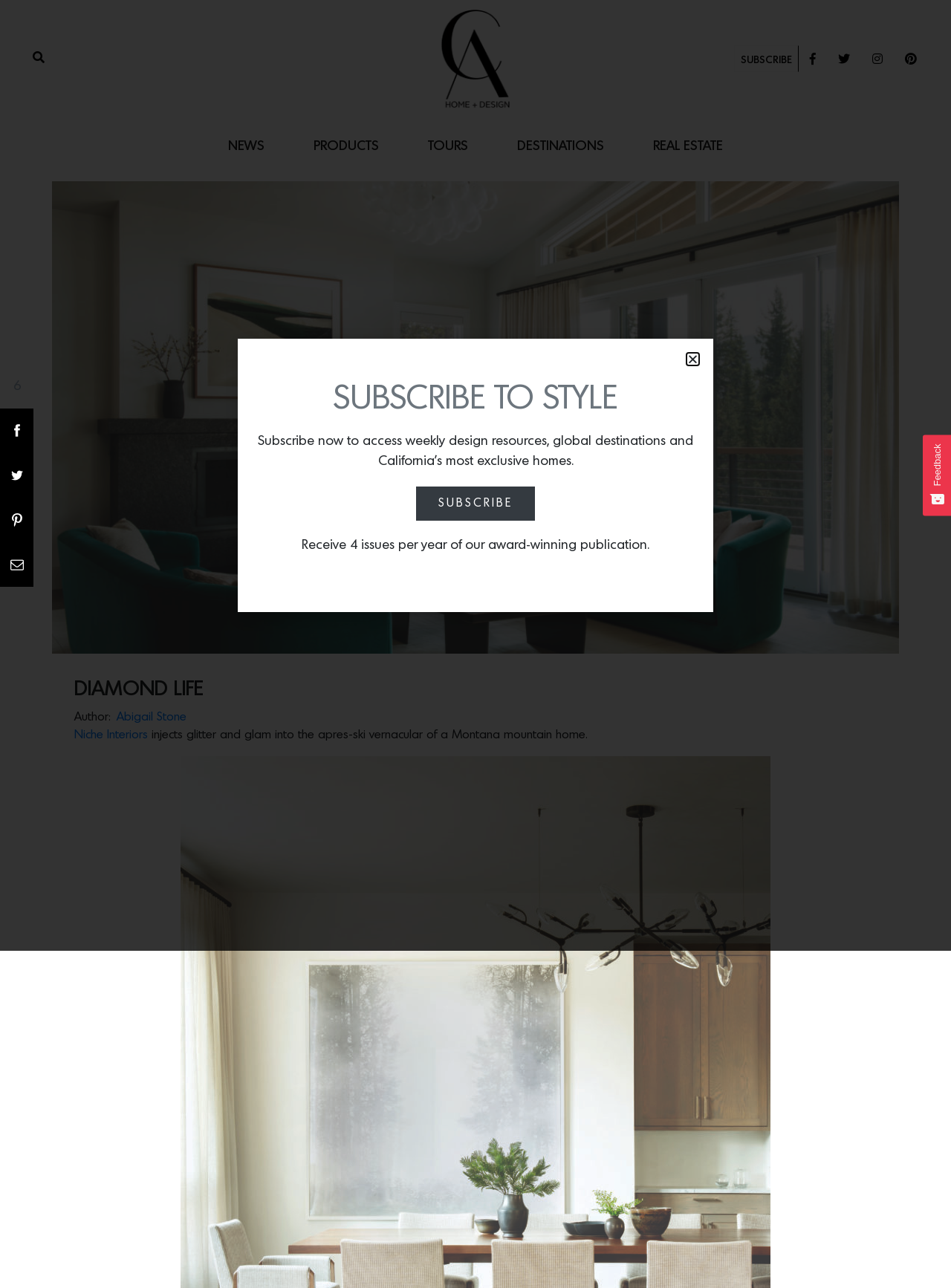Please determine the bounding box coordinates for the element with the description: "aria-label="Toggle search"".

[0.024, 0.035, 0.057, 0.057]